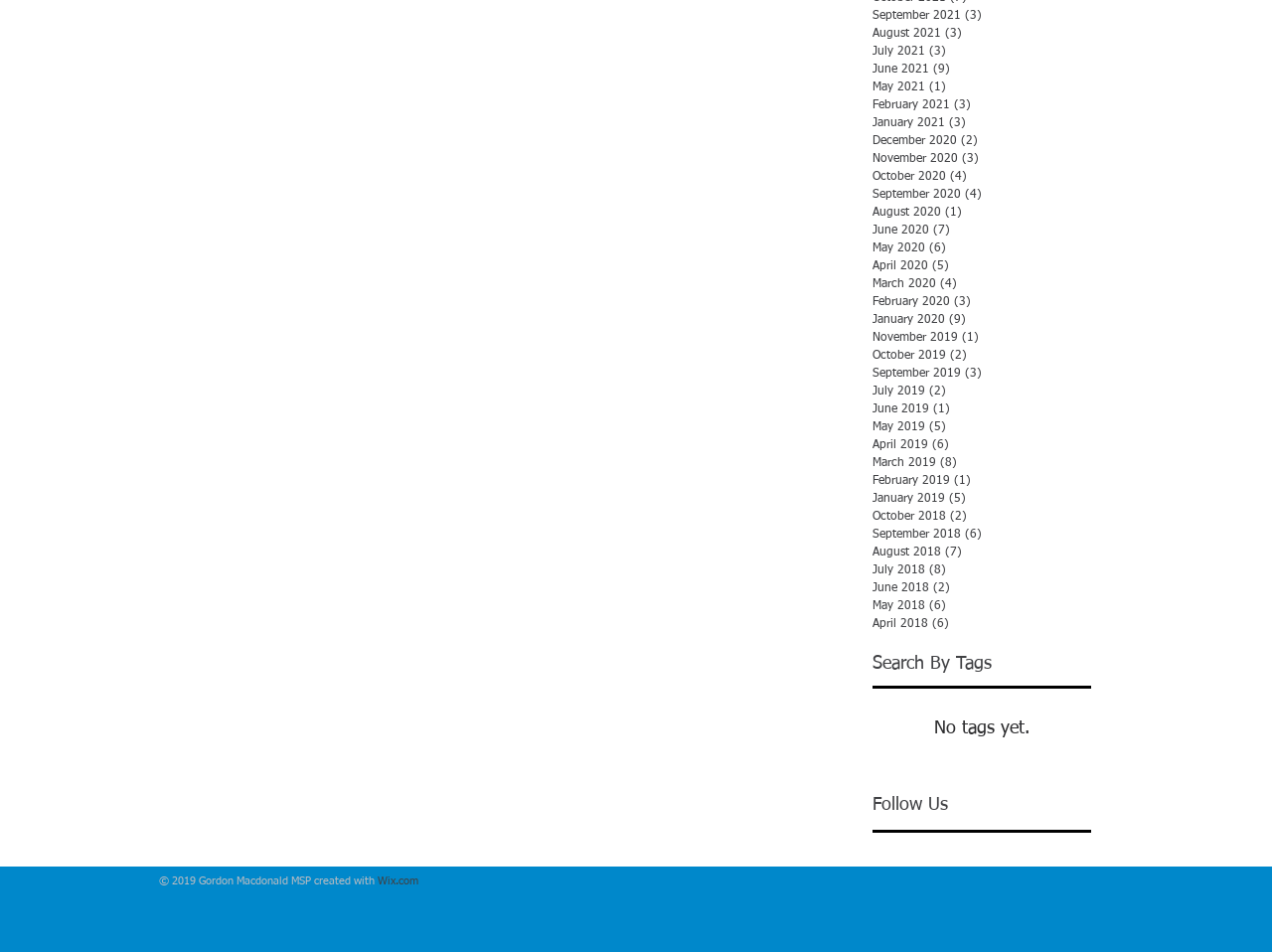Use the details in the image to answer the question thoroughly: 
What is the copyright information at the bottom of the webpage?

At the bottom of the webpage, I see a static text element that contains copyright information, which indicates that the webpage was created by Gordon Macdonald MSP in 2019.